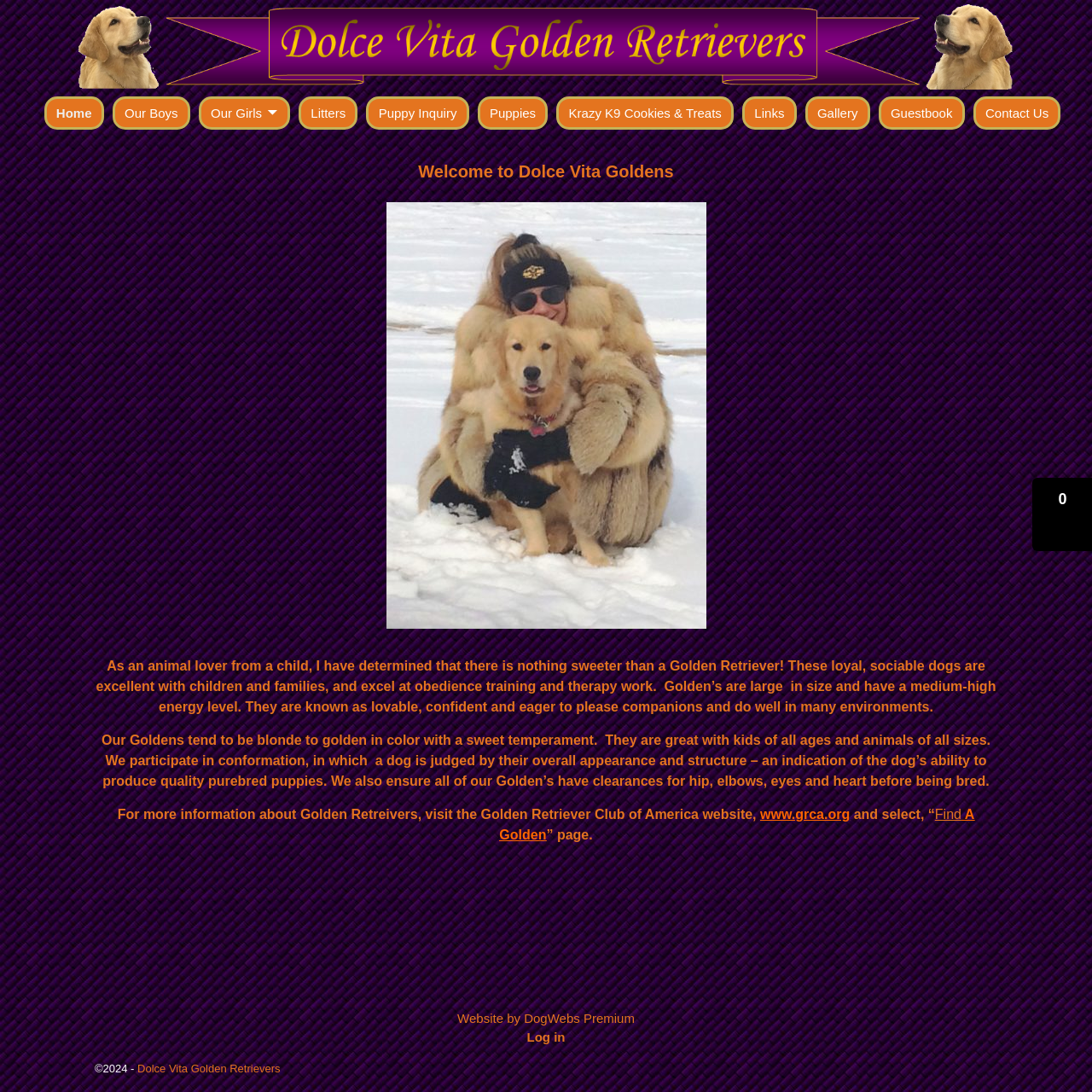Provide a brief response to the question below using a single word or phrase: 
What is the main topic of the website?

Golden Retrievers